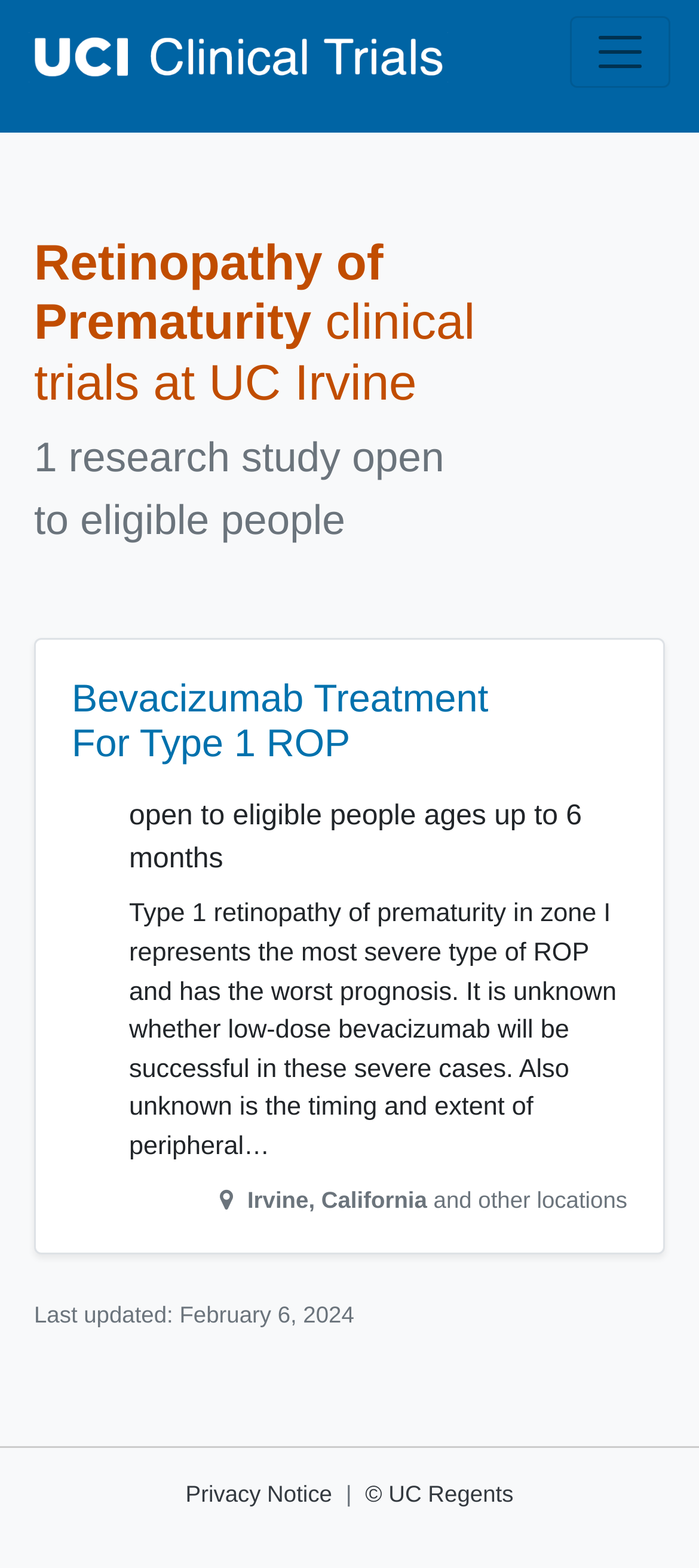Using the elements shown in the image, answer the question comprehensively: What is the name of the clinical trials organization?

I found this answer by looking at the link element that says 'UC Irvine Clinical Trials'.